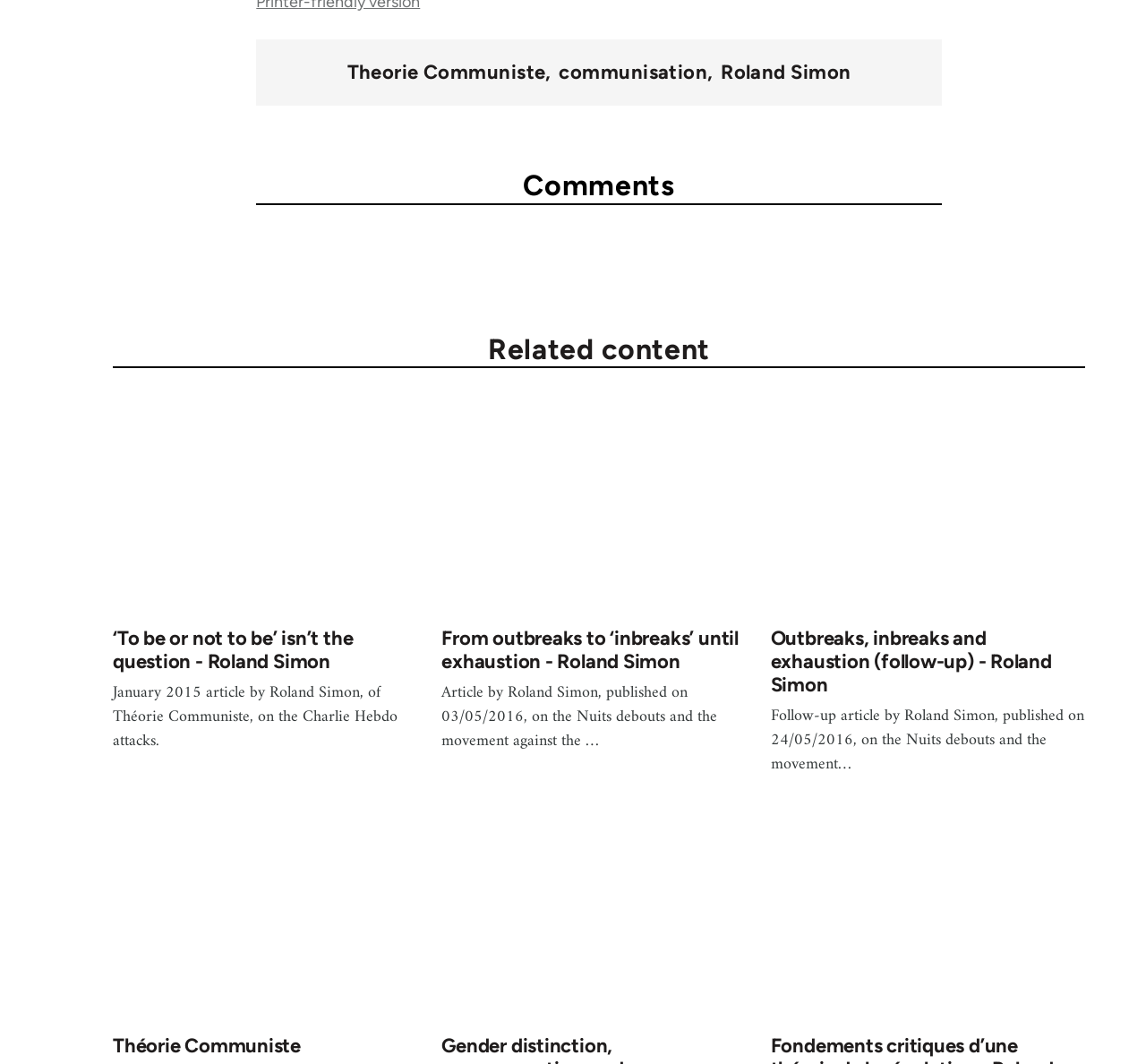Determine the bounding box coordinates of the clickable region to follow the instruction: "visit WIX.COM".

None